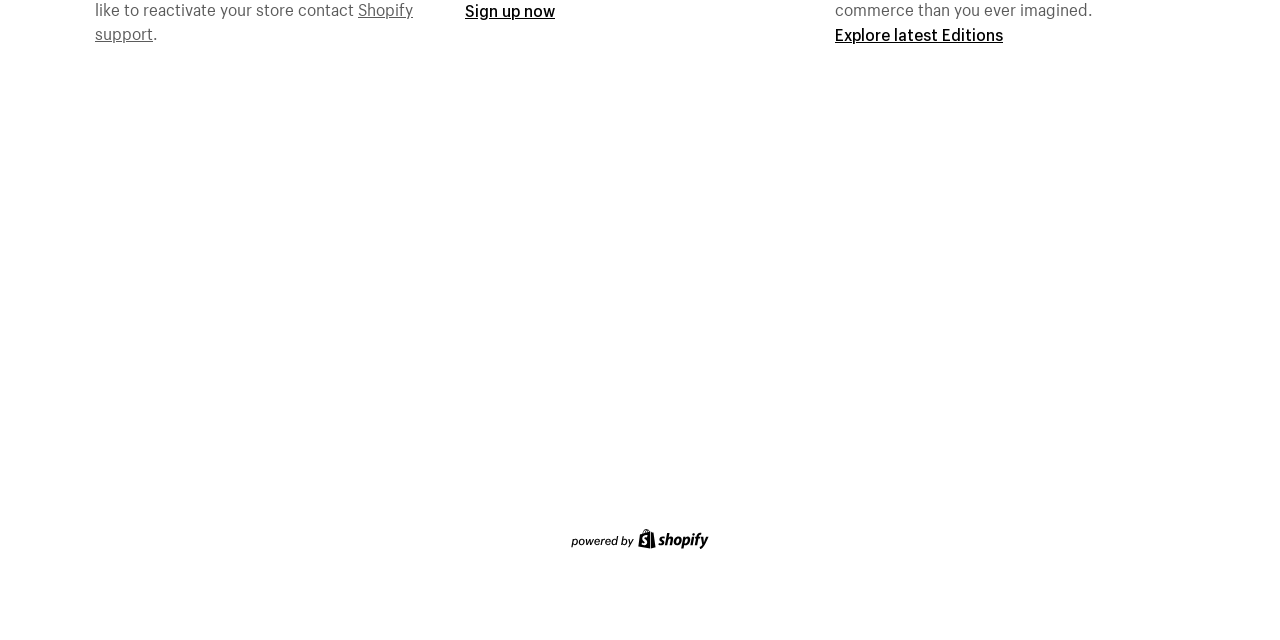Bounding box coordinates are specified in the format (top-left x, top-left y, bottom-right x, bottom-right y). All values are floating point numbers bounded between 0 and 1. Please provide the bounding box coordinate of the region this sentence describes: Explore latest Editions

[0.652, 0.037, 0.784, 0.07]